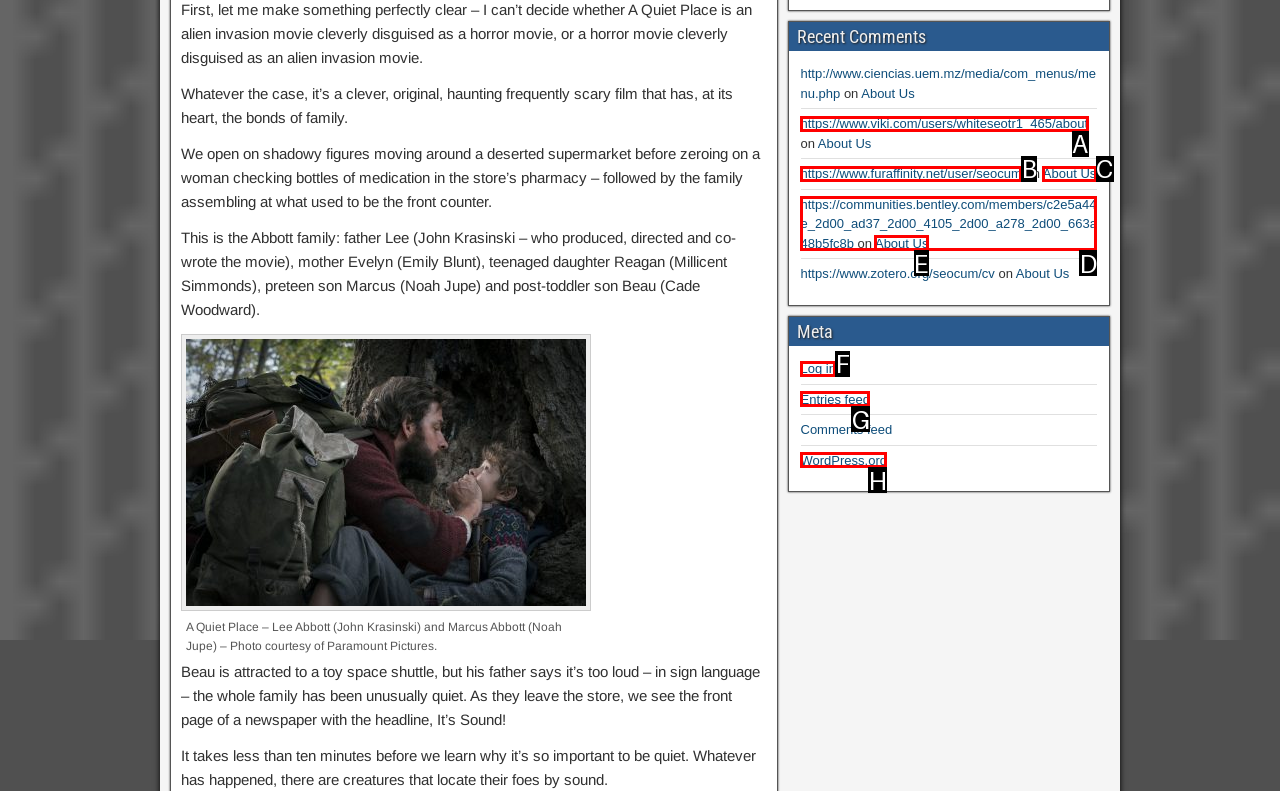Given the description: https://www.furaffinity.net/user/seocum, identify the matching HTML element. Provide the letter of the correct option.

B